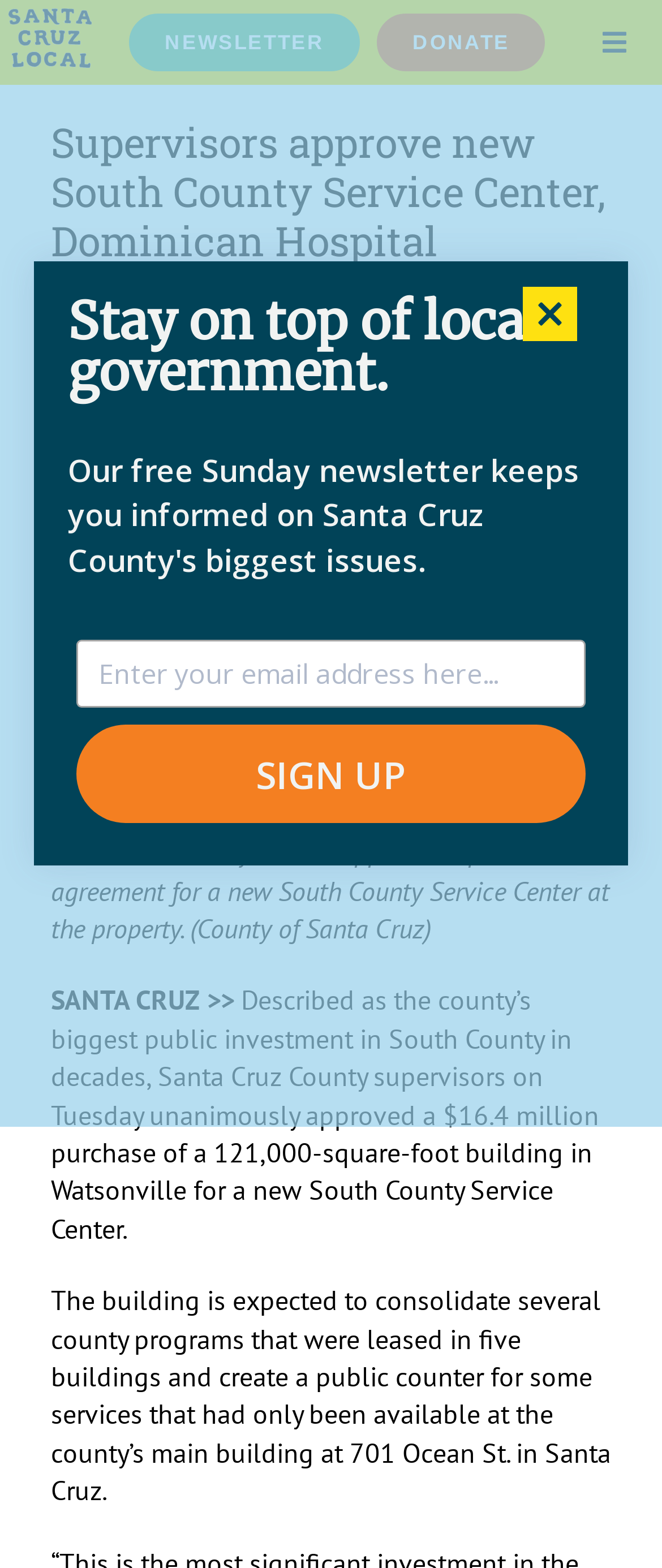Extract the heading text from the webpage.

Supervisors approve new South County Service Center, Dominican Hospital expansion